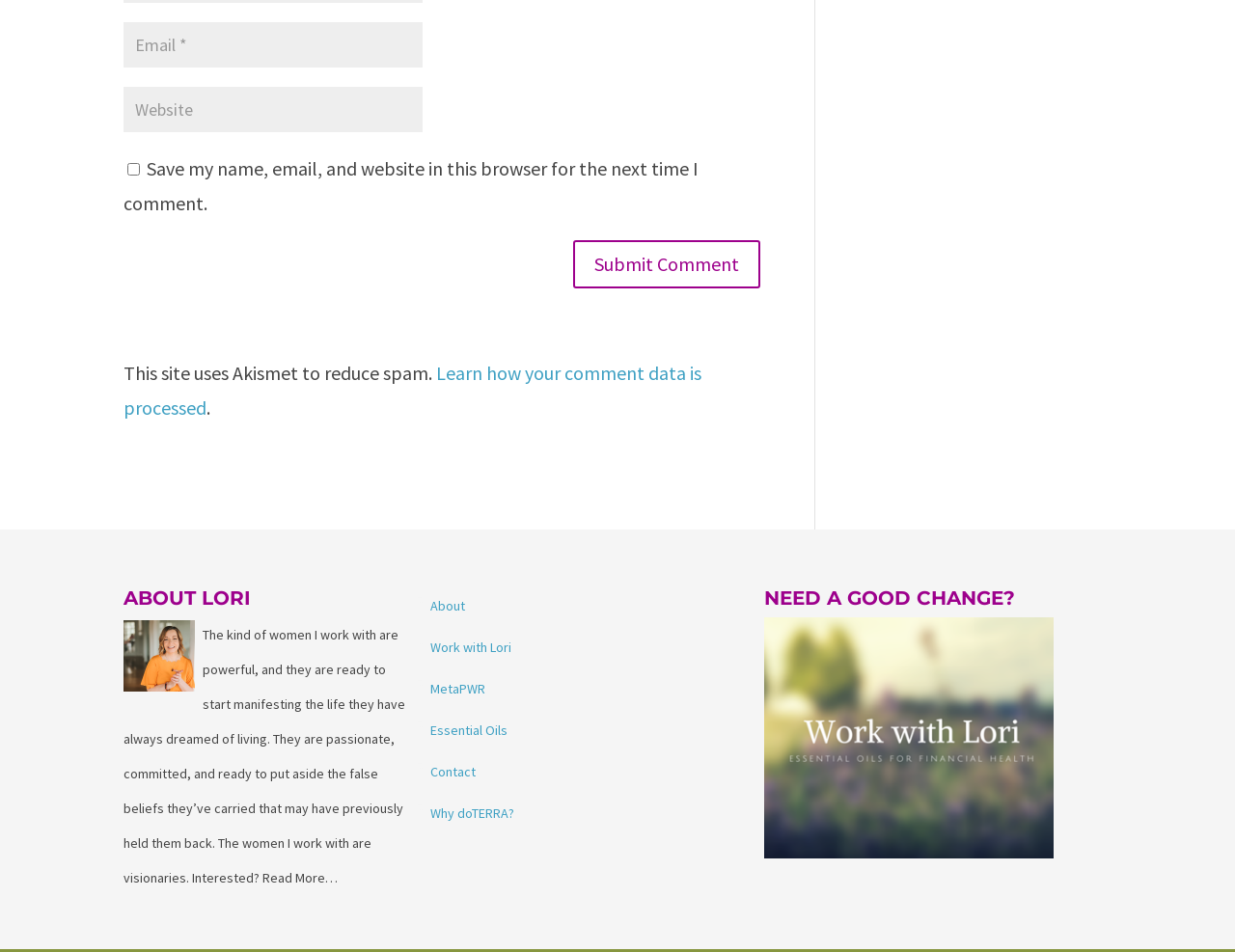Provide the bounding box coordinates of the HTML element this sentence describes: "input value="Website" name="url"". The bounding box coordinates consist of four float numbers between 0 and 1, i.e., [left, top, right, bottom].

[0.1, 0.091, 0.343, 0.138]